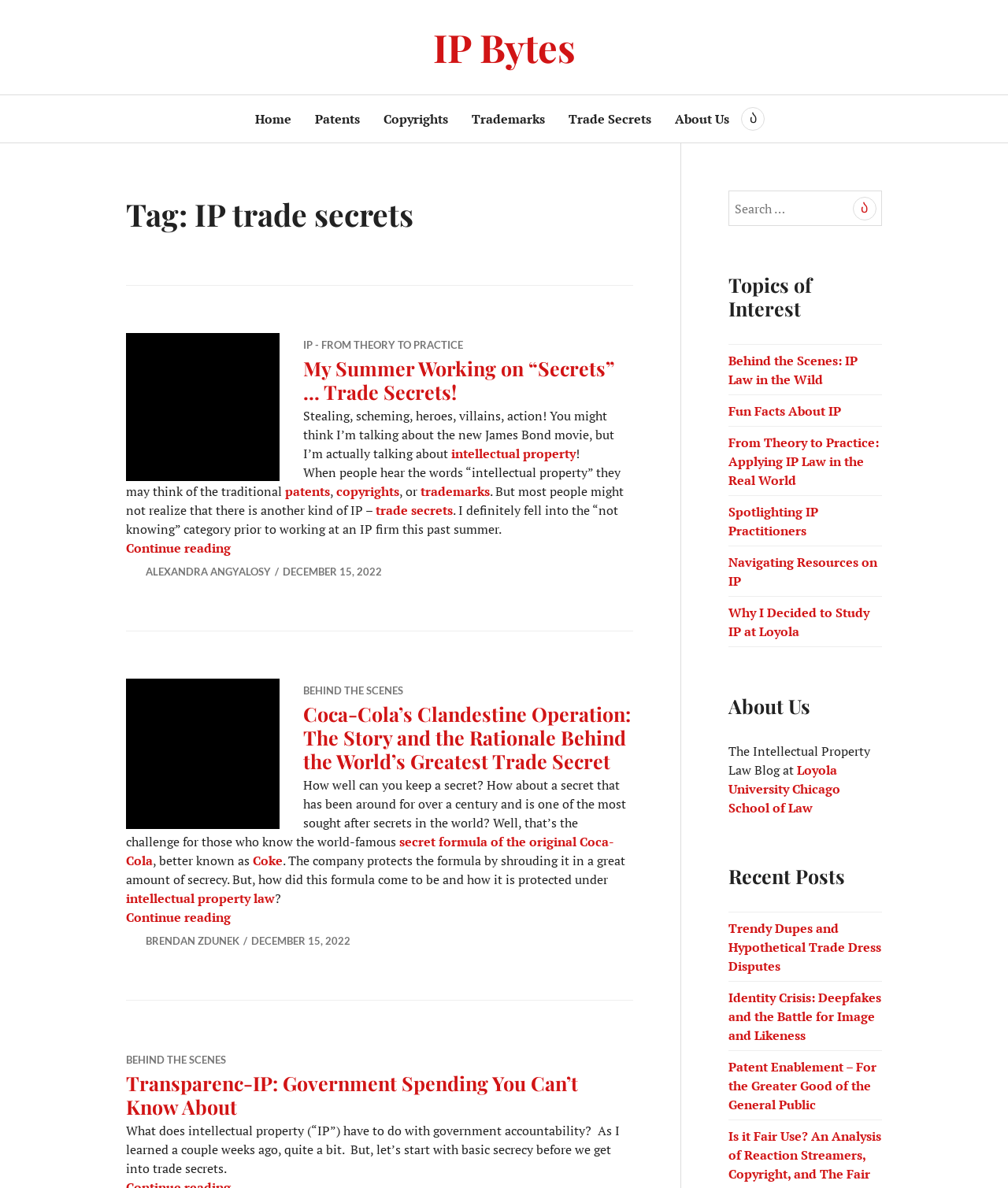Indicate the bounding box coordinates of the clickable region to achieve the following instruction: "Search for something."

[0.723, 0.16, 0.875, 0.19]